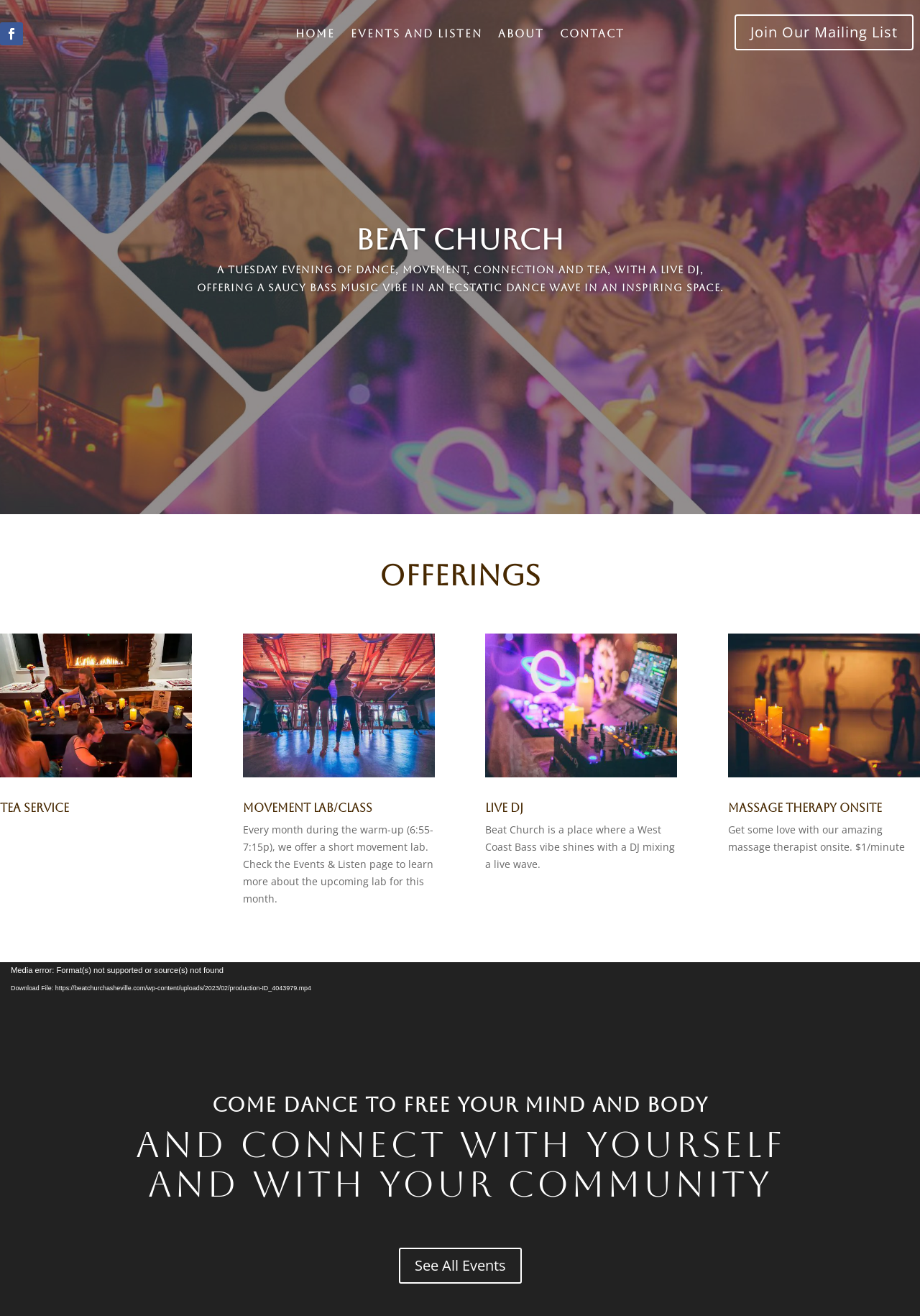What is the purpose of the event?
Can you provide a detailed and comprehensive answer to the question?

The webpage states that the event is a place to 'come dance to free your mind and body' and to 'connect with yourself and with your community'. This suggests that the purpose of the event is to facilitate connection and self-expression.